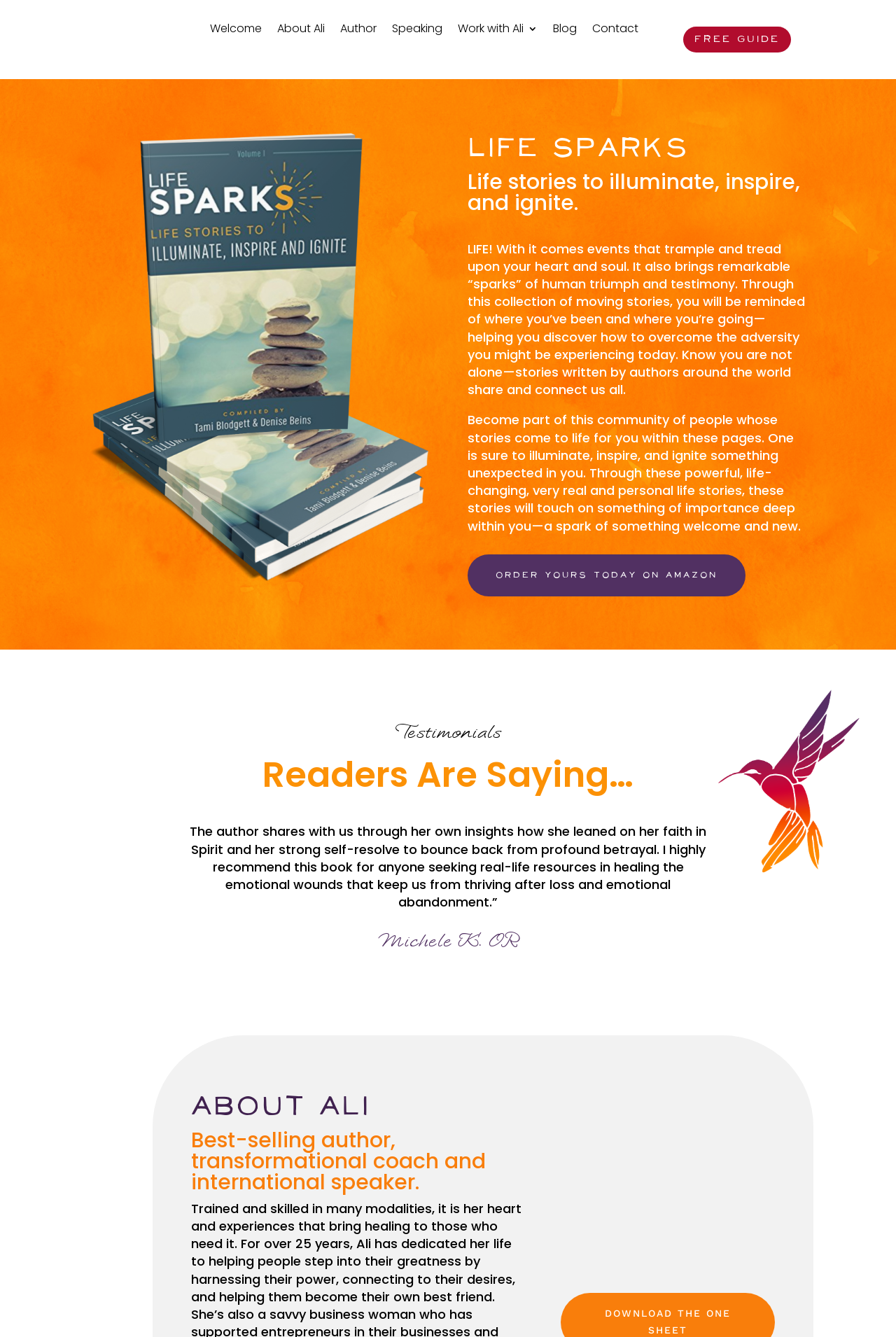Please identify the bounding box coordinates of the element I need to click to follow this instruction: "Order the book on Amazon".

[0.522, 0.415, 0.832, 0.446]